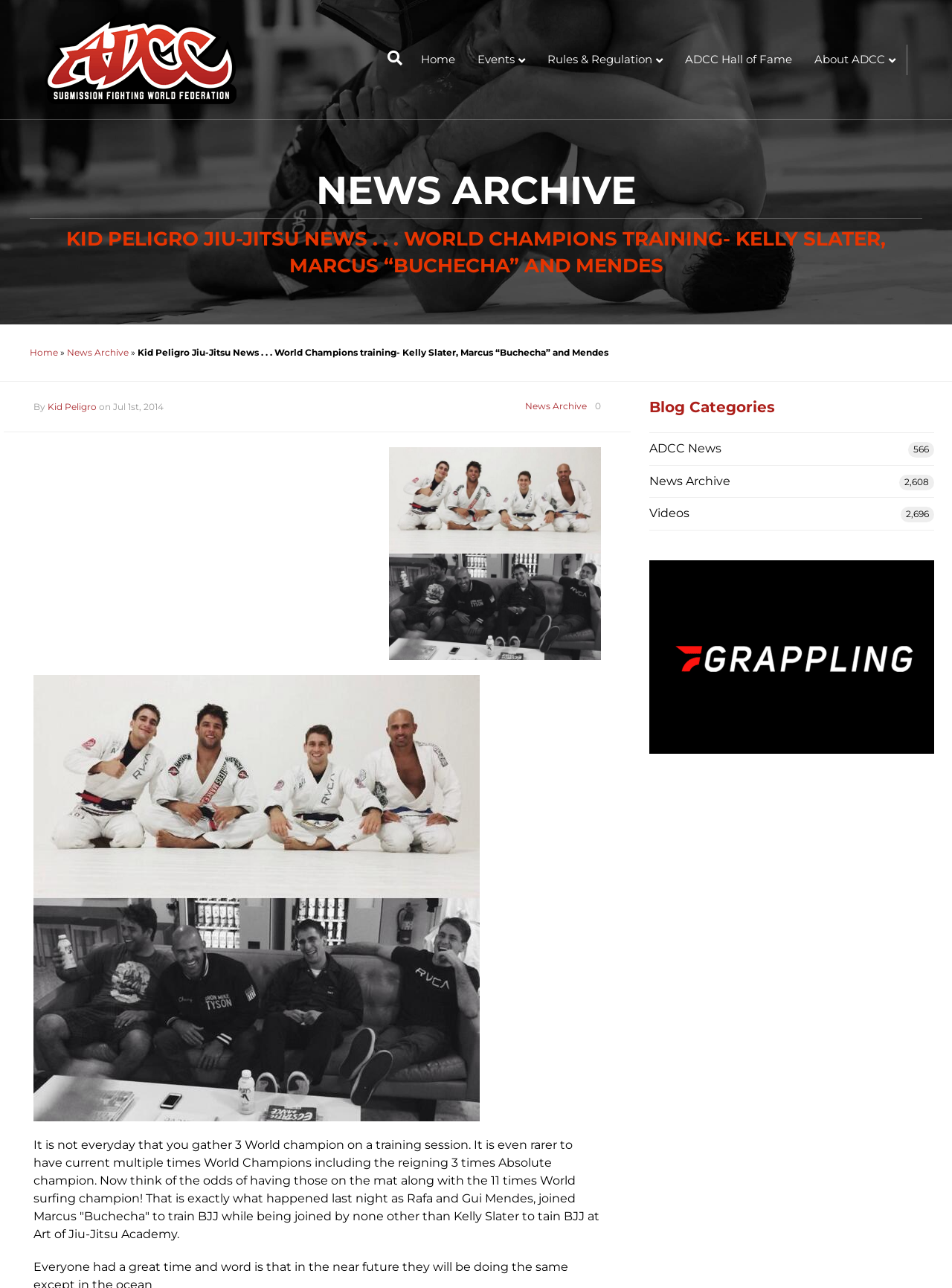Provide a brief response using a word or short phrase to this question:
How many times is Kelly Slater a World surfing champion?

11 times